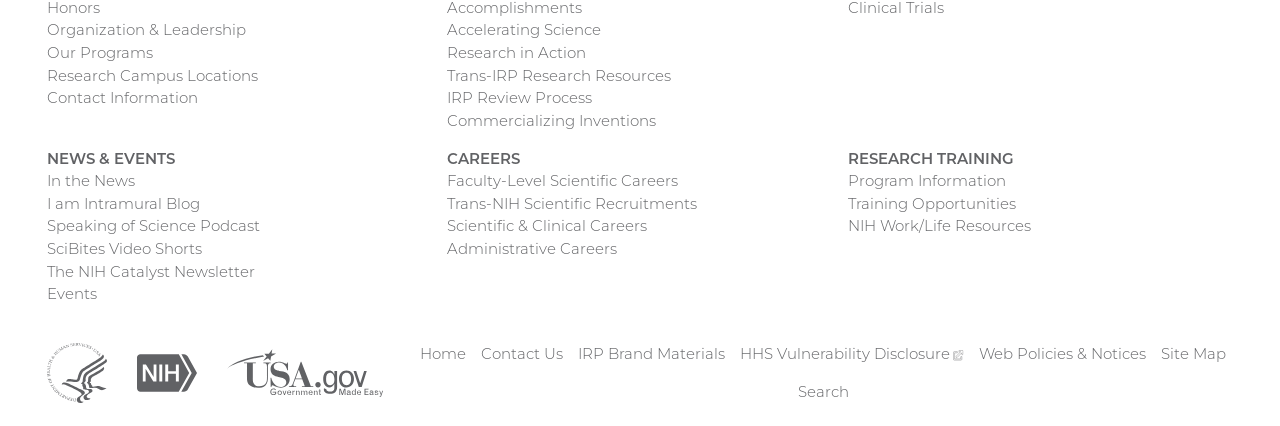Identify the bounding box coordinates for the UI element described by the following text: "HHS Vulnerability Disclosure (external link)". Provide the coordinates as four float numbers between 0 and 1, in the format [left, top, right, bottom].

[0.578, 0.809, 0.753, 0.853]